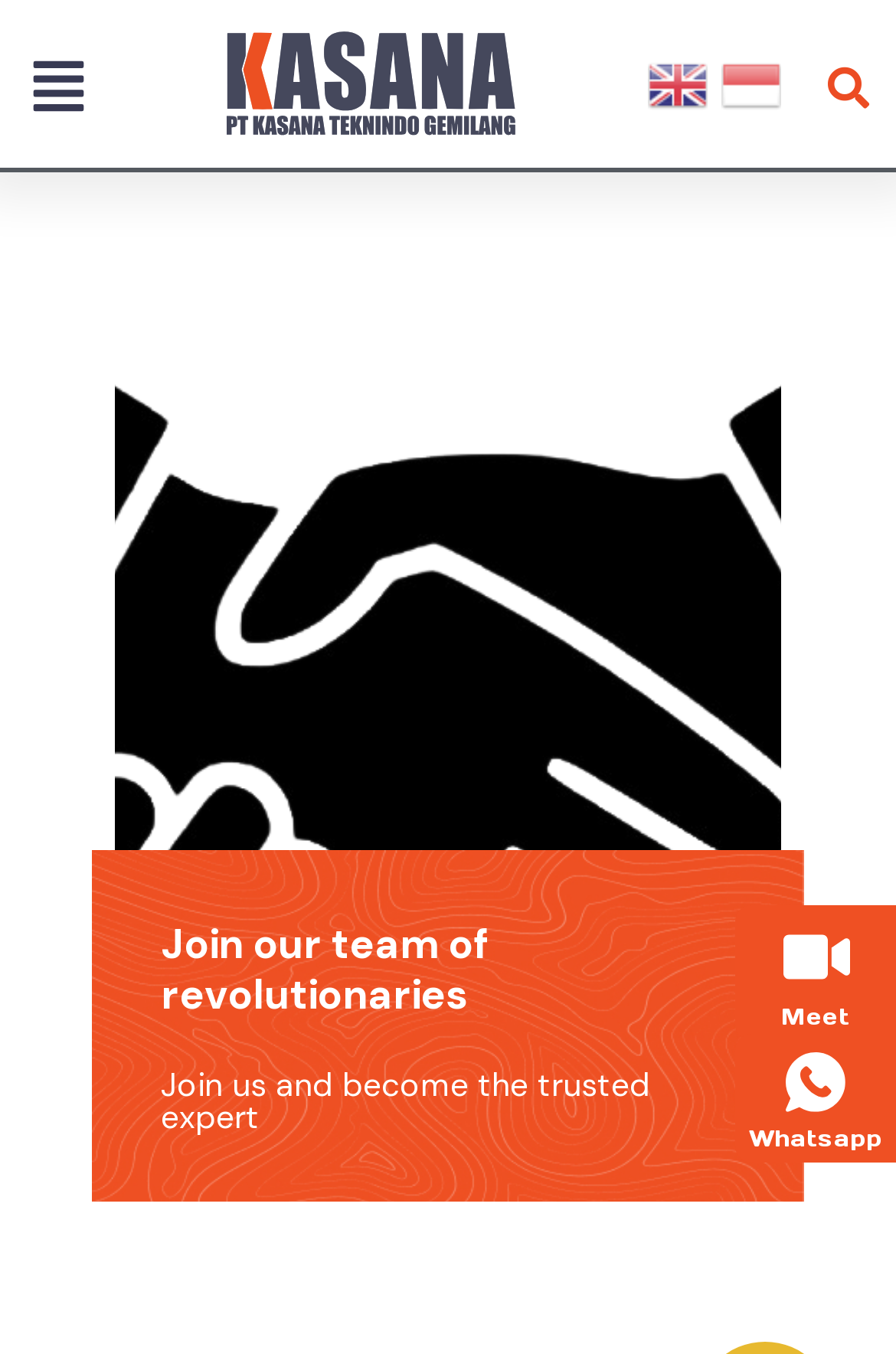Please give a succinct answer to the question in one word or phrase:
What is the language of the webpage?

English and Indonesian